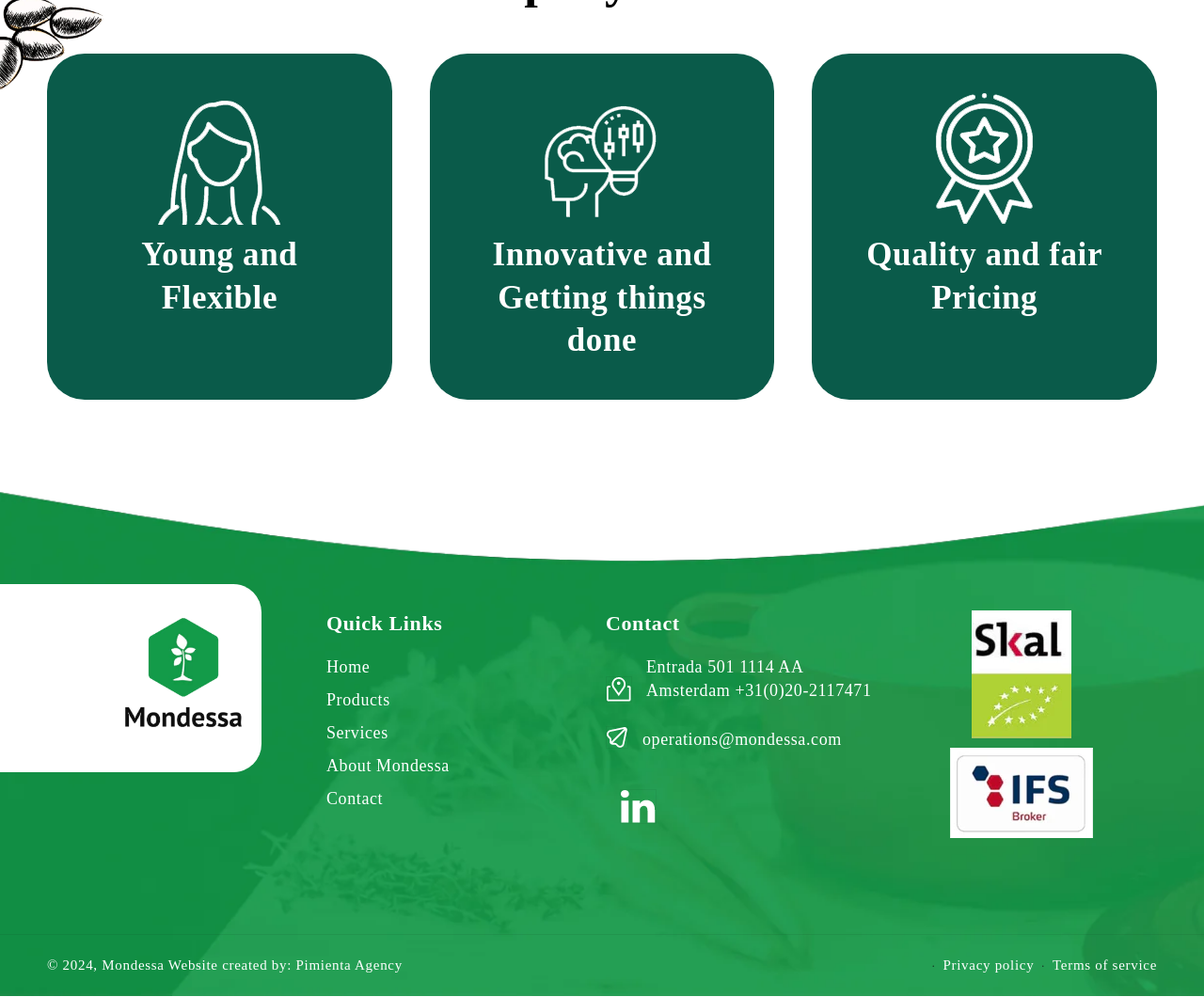Respond to the question below with a single word or phrase:
How many social media links are available?

3